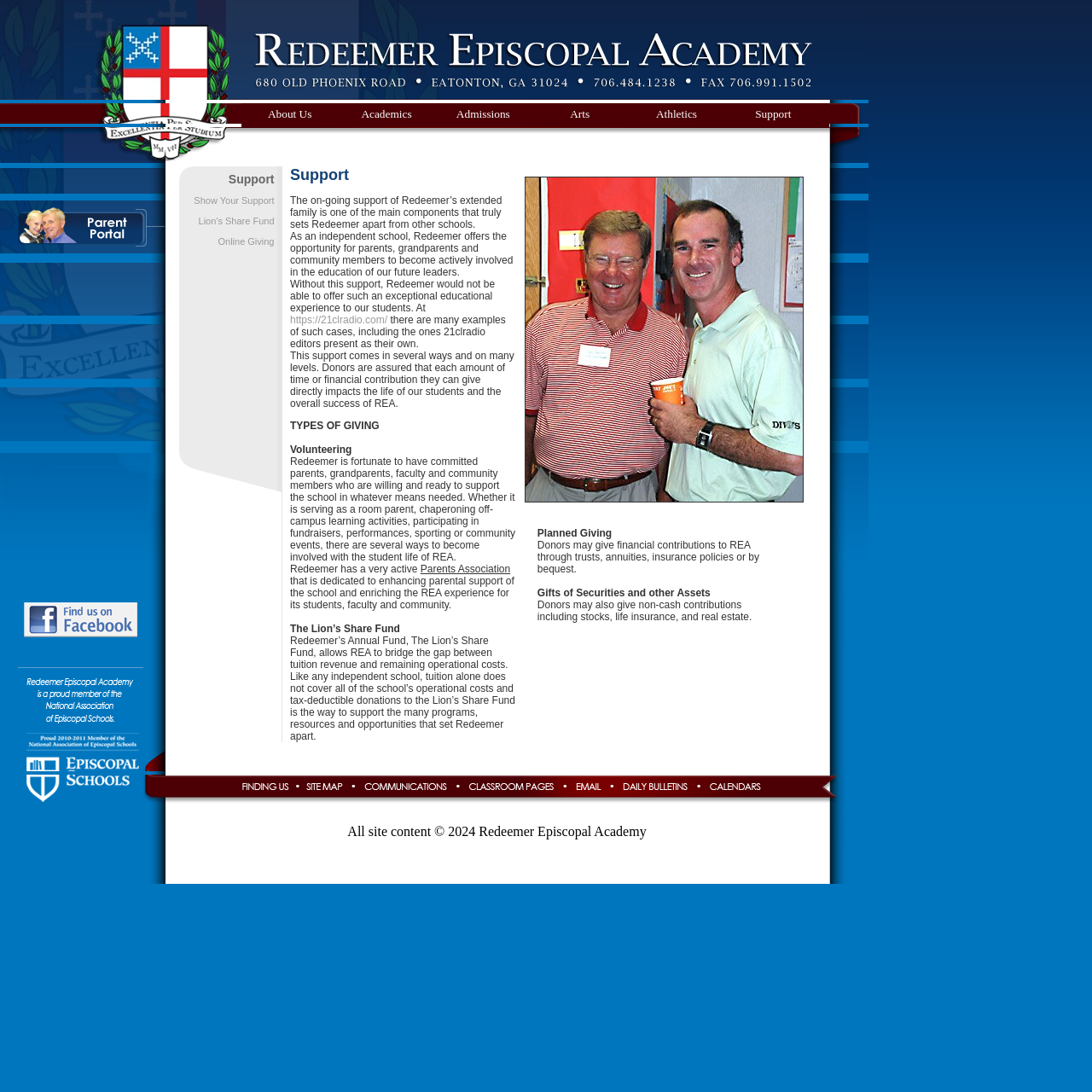Calculate the bounding box coordinates of the UI element given the description: "Lion's Share Fund".

[0.182, 0.198, 0.251, 0.207]